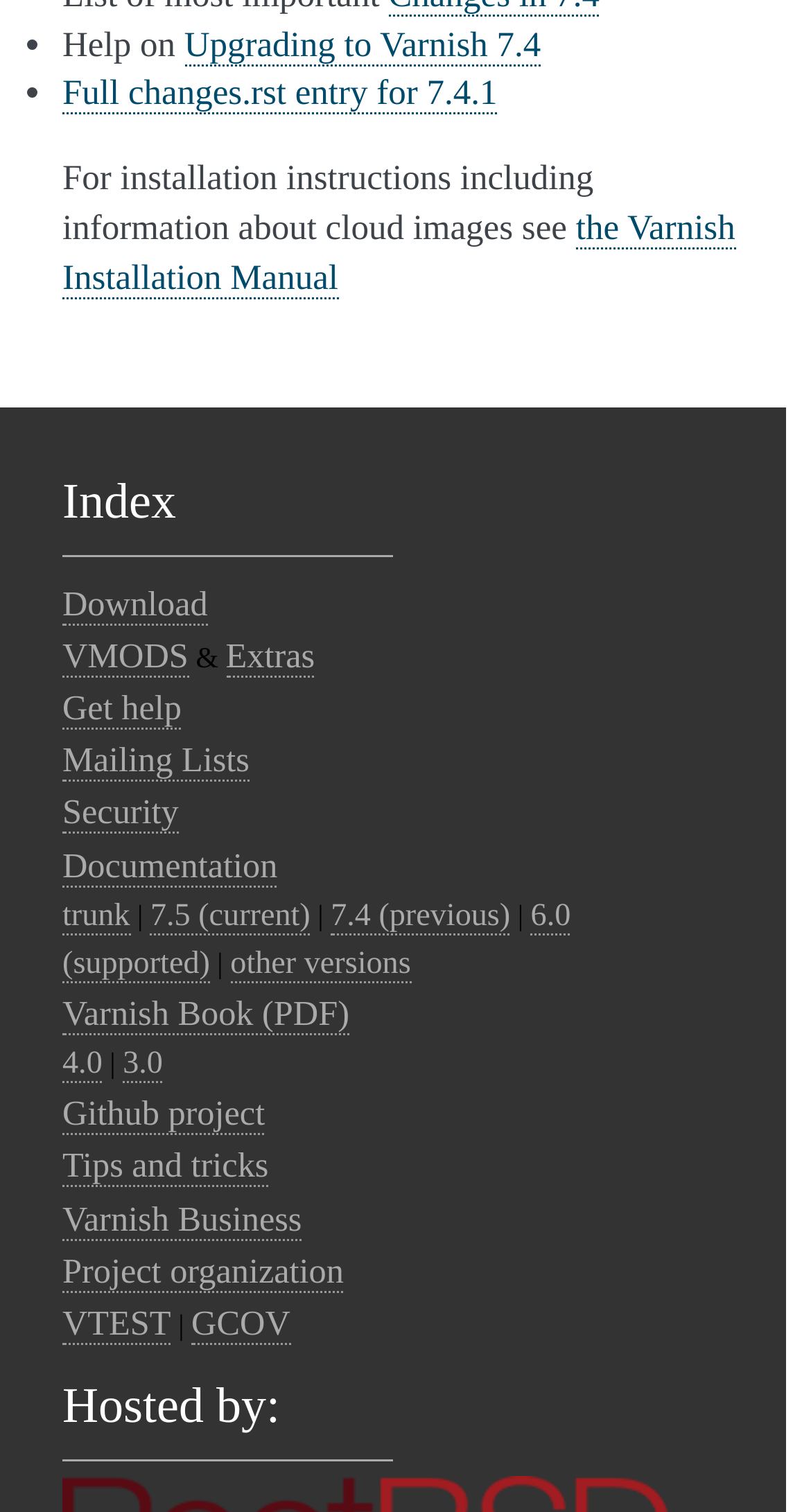Using the webpage screenshot, locate the HTML element that fits the following description and provide its bounding box: "VTEST".

[0.077, 0.862, 0.211, 0.889]